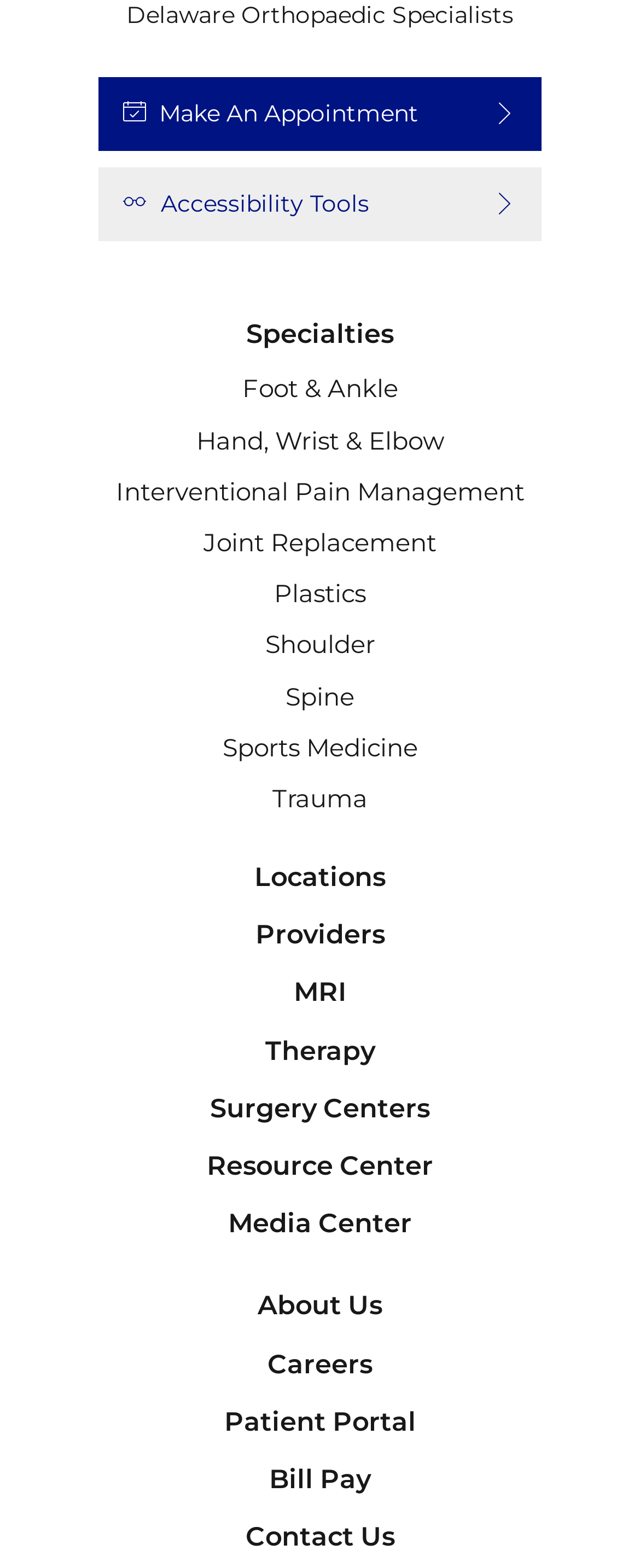Locate the bounding box coordinates of the area where you should click to accomplish the instruction: "Find a location".

[0.397, 0.543, 0.603, 0.576]